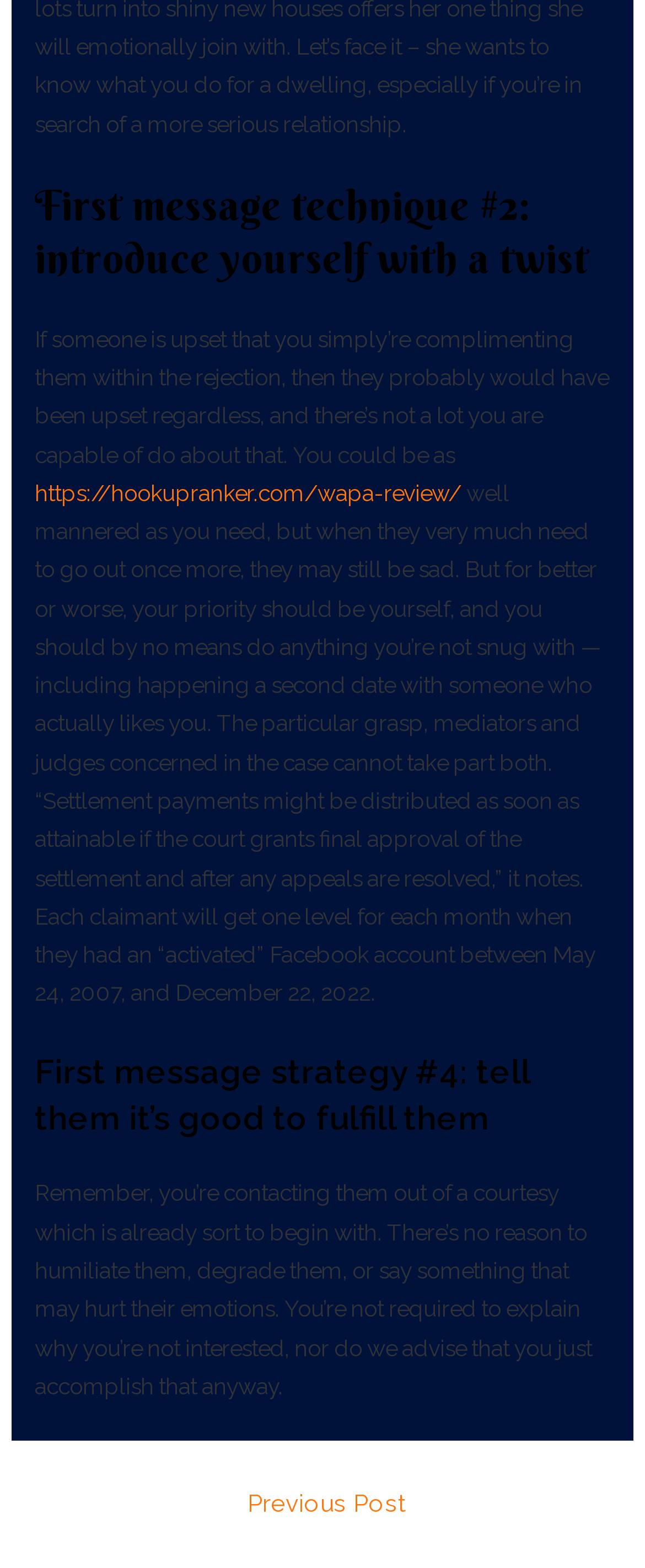With reference to the image, please provide a detailed answer to the following question: What is the topic of the first message technique?

The first heading on the webpage is 'First message technique #2: introduce yourself with a twist', which suggests that the topic of the first message technique is to introduce yourself with a twist.